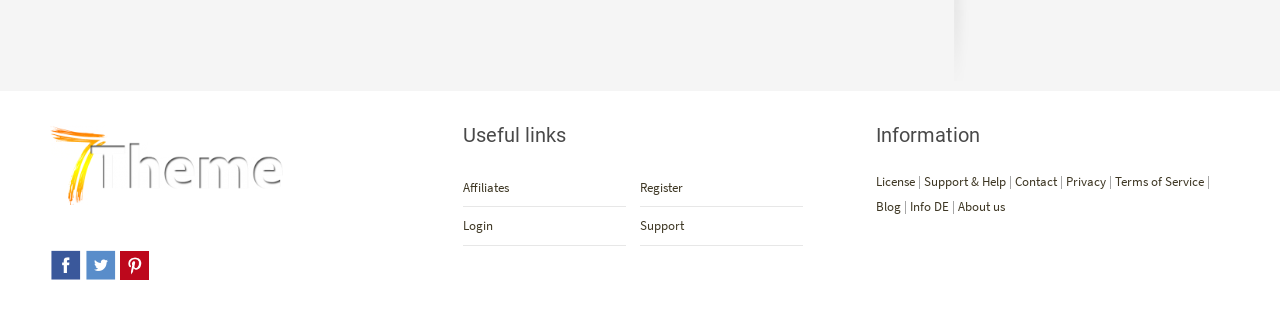Specify the bounding box coordinates of the area to click in order to follow the given instruction: "Get Support."

[0.5, 0.646, 0.627, 0.723]